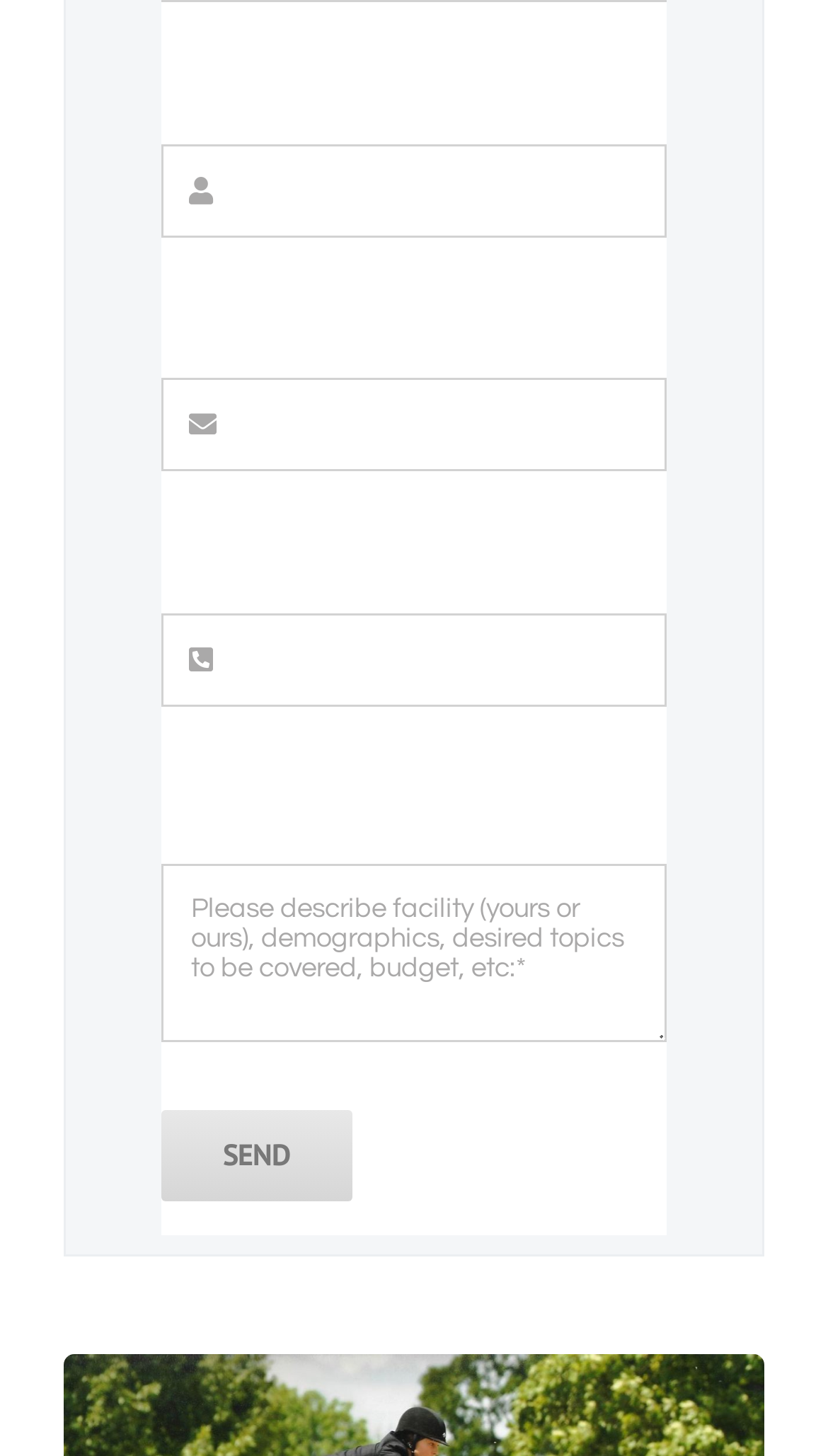Provide a single word or phrase answer to the question: 
What is the purpose of the SEND button?

To submit the form